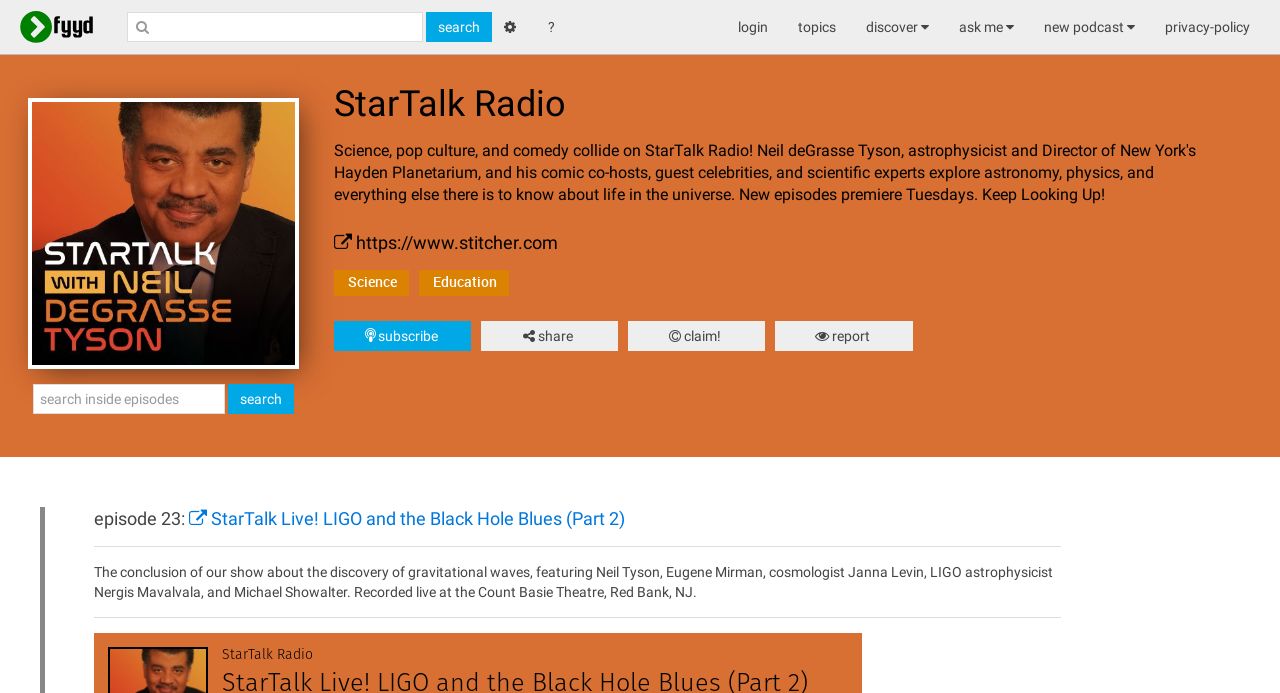Specify the bounding box coordinates of the area to click in order to follow the given instruction: "listen to StarTalk Radio."

[0.261, 0.12, 0.442, 0.18]